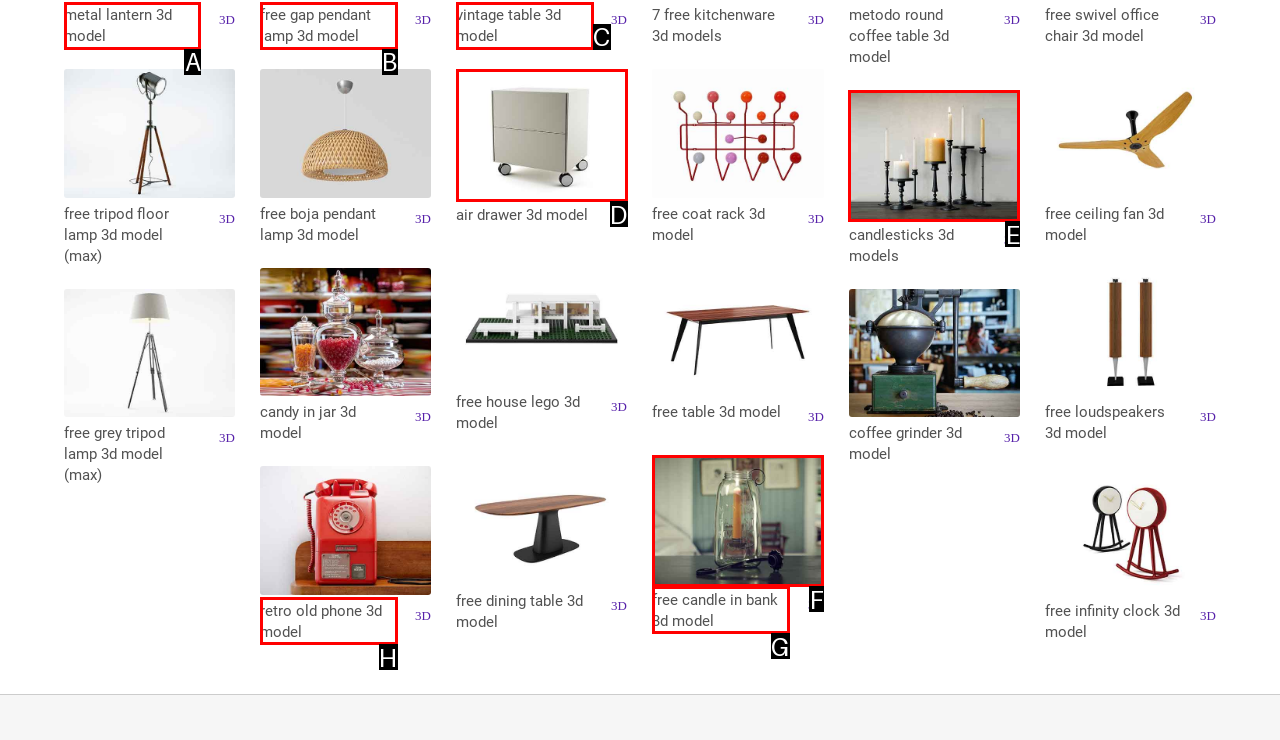Which UI element corresponds to this description: Vintage Table 3D Model
Reply with the letter of the correct option.

C